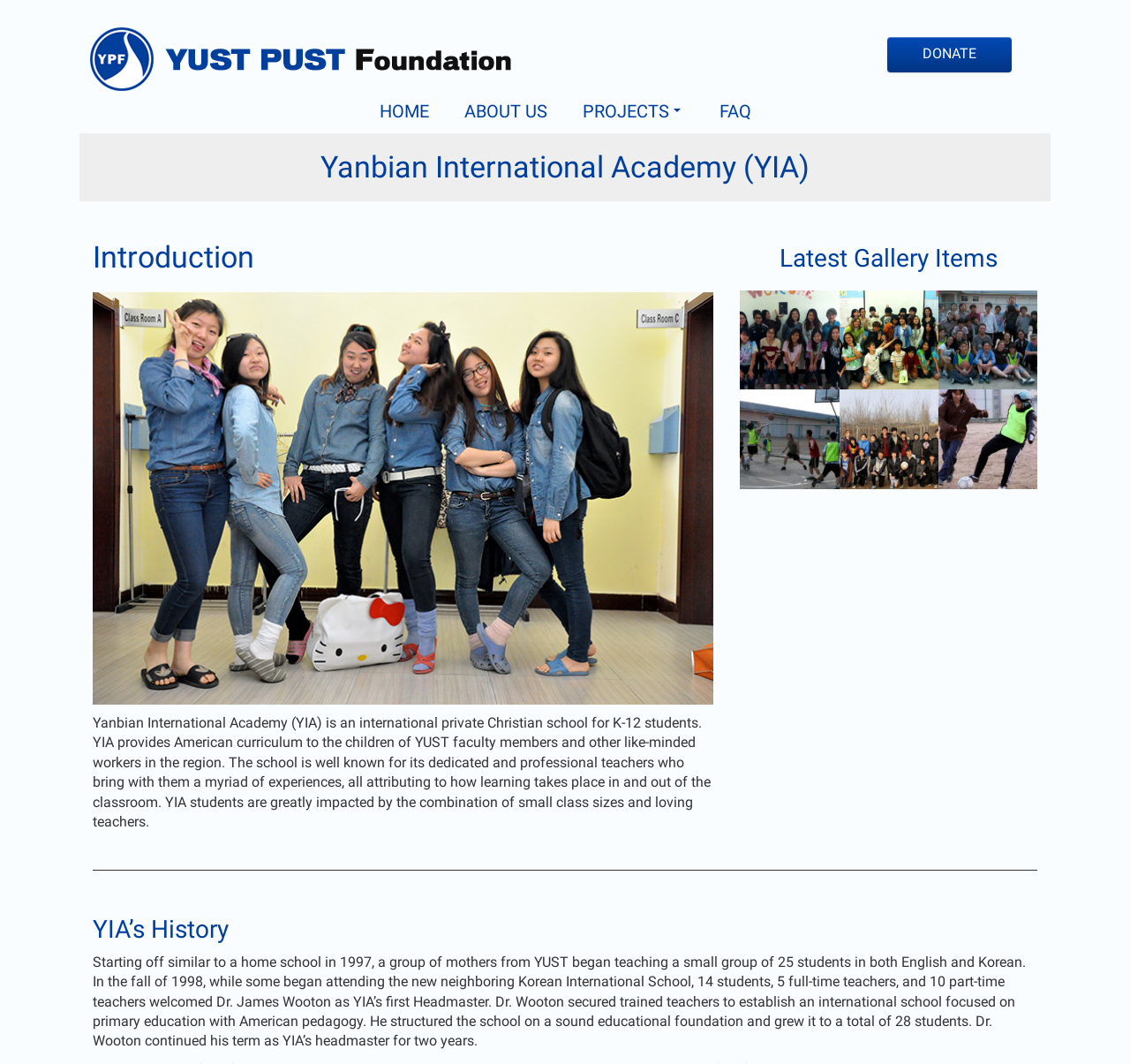What is the curriculum provided by YIA?
Using the details from the image, give an elaborate explanation to answer the question.

According to the webpage content, it is stated that 'YIA provides American curriculum to the children of YUST faculty members and other like-minded workers in the region.' Hence, the answer is American curriculum.